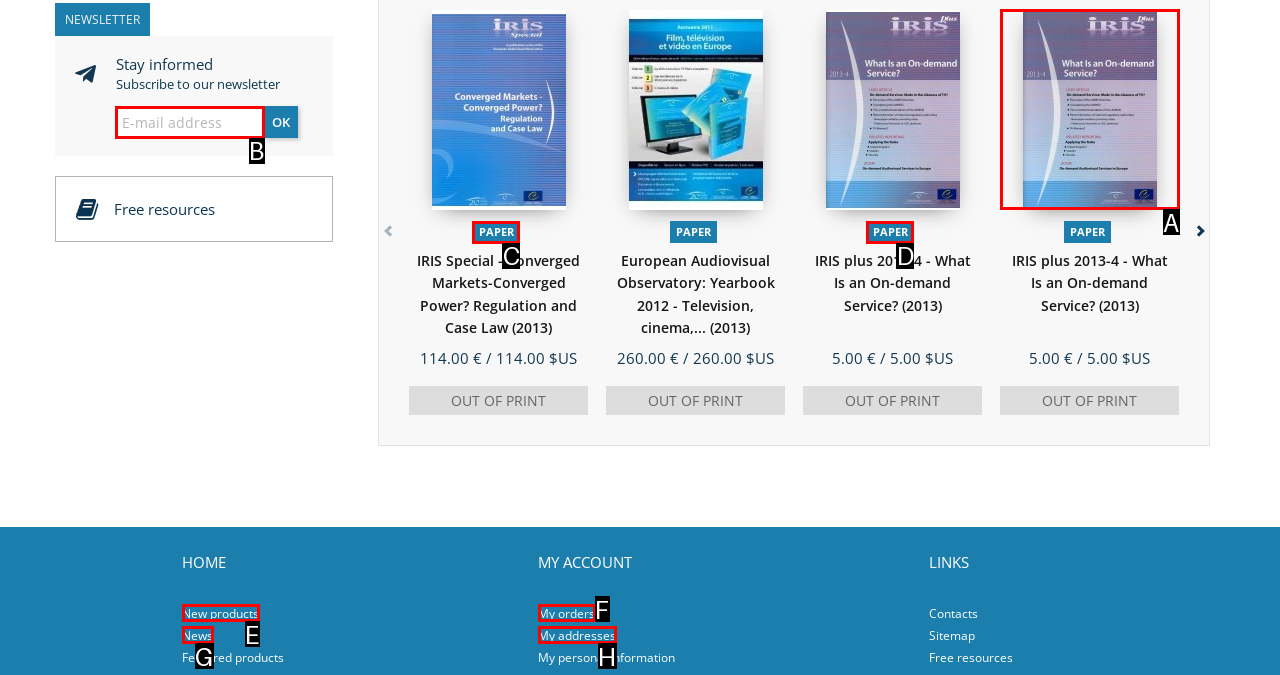Identify the HTML element that corresponds to the description: parent_node: OK name="email" placeholder="E-mail address" Provide the letter of the correct option directly.

B